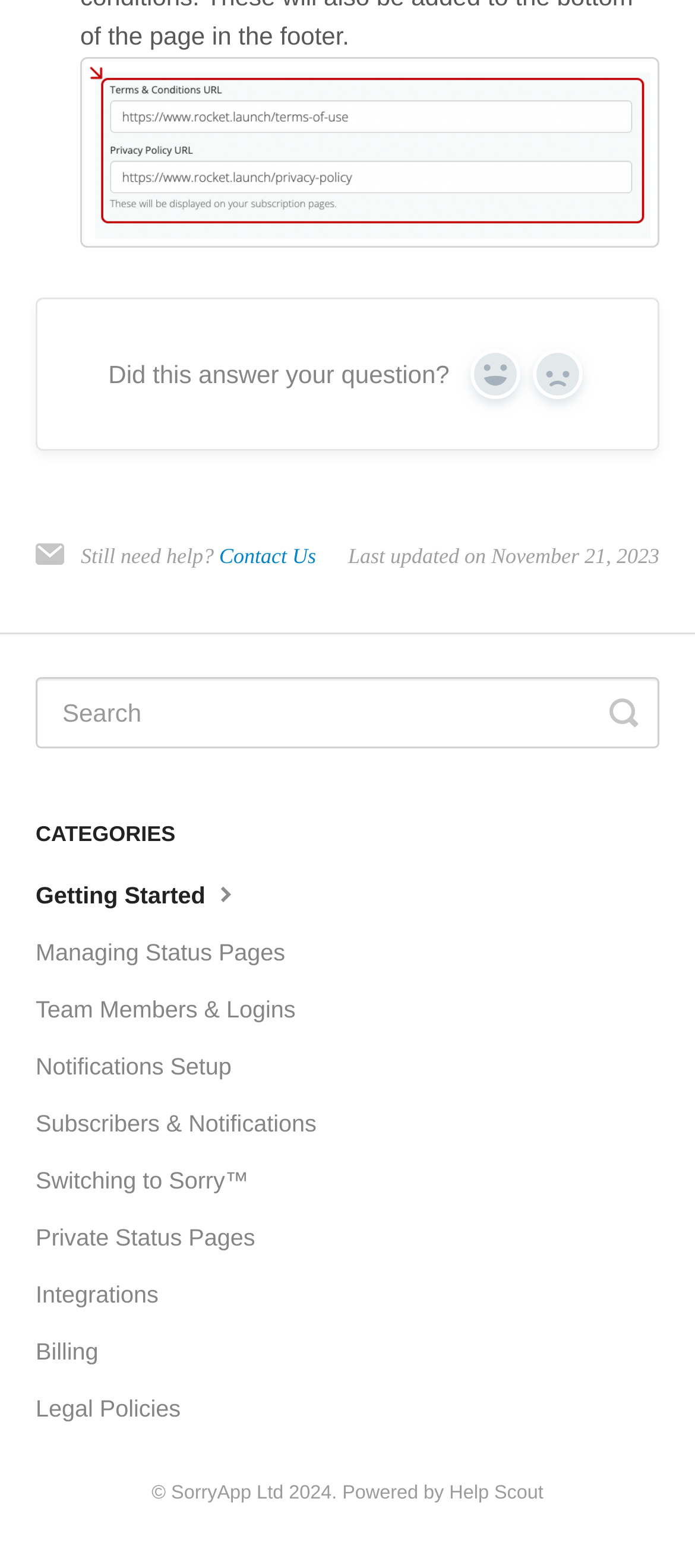Based on the image, give a detailed response to the question: What is the purpose of the 'Contact Us' link?

The 'Contact Us' link is located next to the text 'Still need help?' which suggests that it is used to provide an alternative way to get help or support when the existing content is not sufficient.